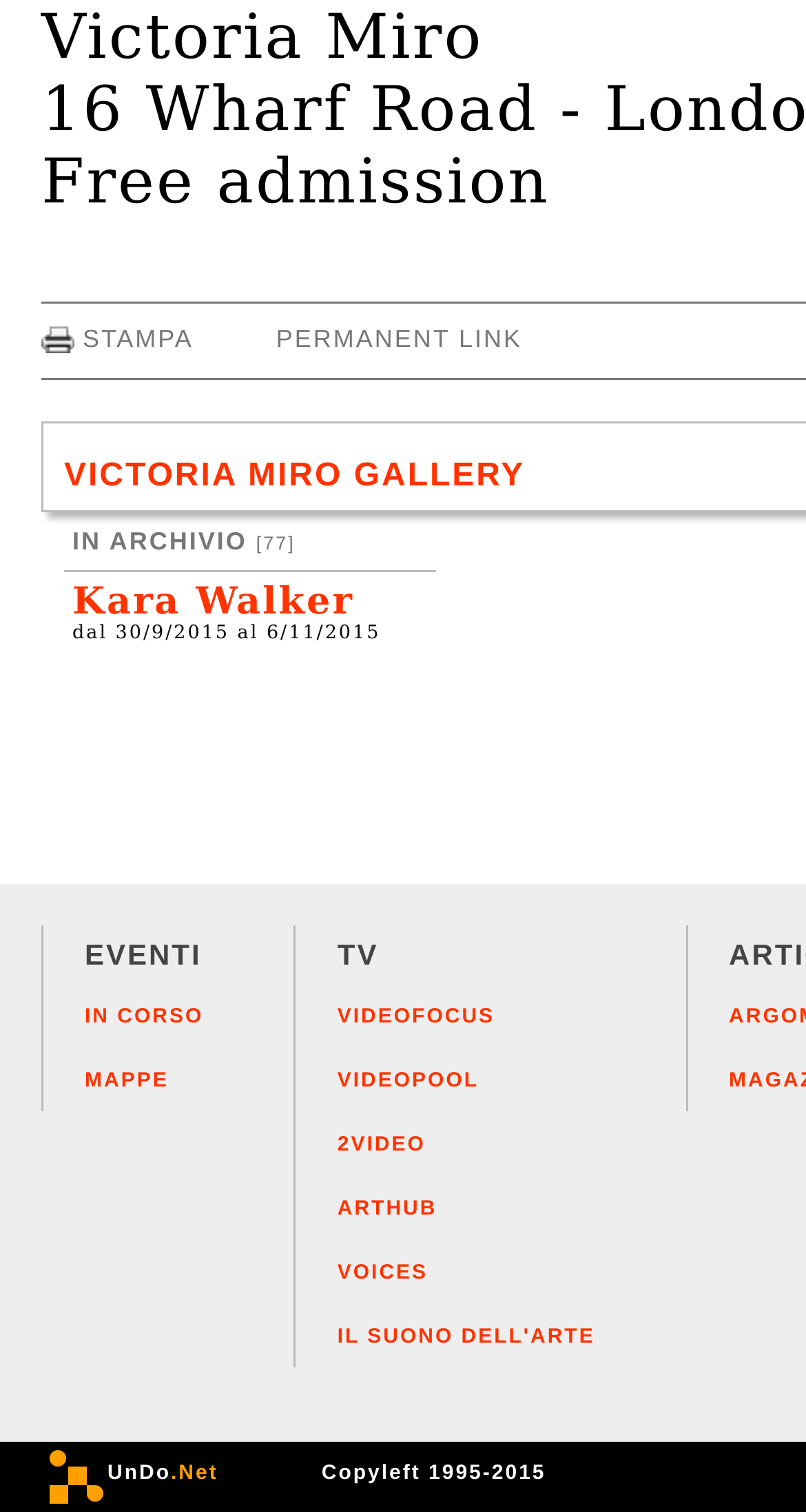Identify the bounding box coordinates of the region that should be clicked to execute the following instruction: "visit the STAMPA page".

[0.103, 0.215, 0.24, 0.234]